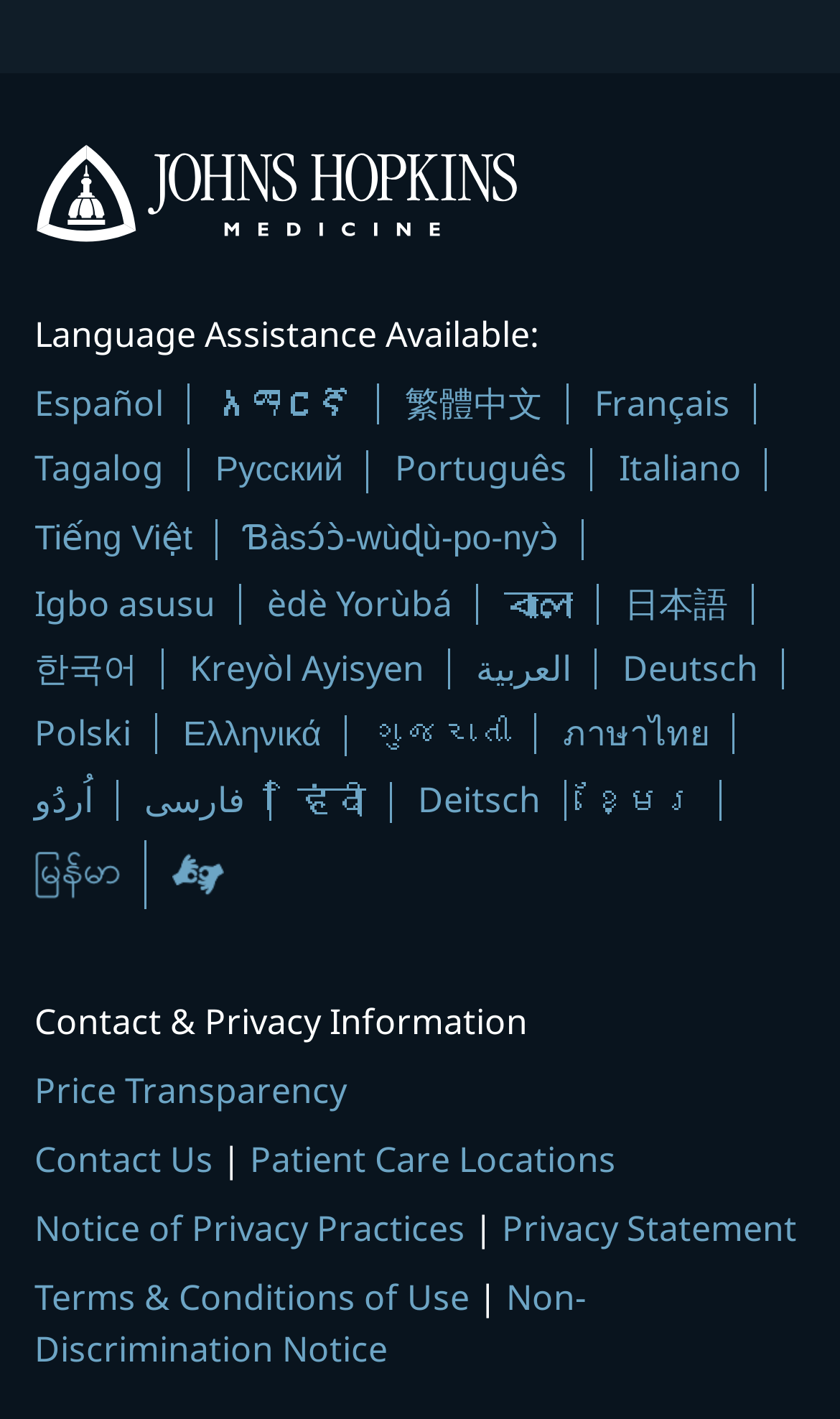Determine the bounding box coordinates of the clickable element to achieve the following action: 'Choose Italiano language'. Provide the coordinates as four float values between 0 and 1, formatted as [left, top, right, bottom].

[0.737, 0.313, 0.883, 0.347]